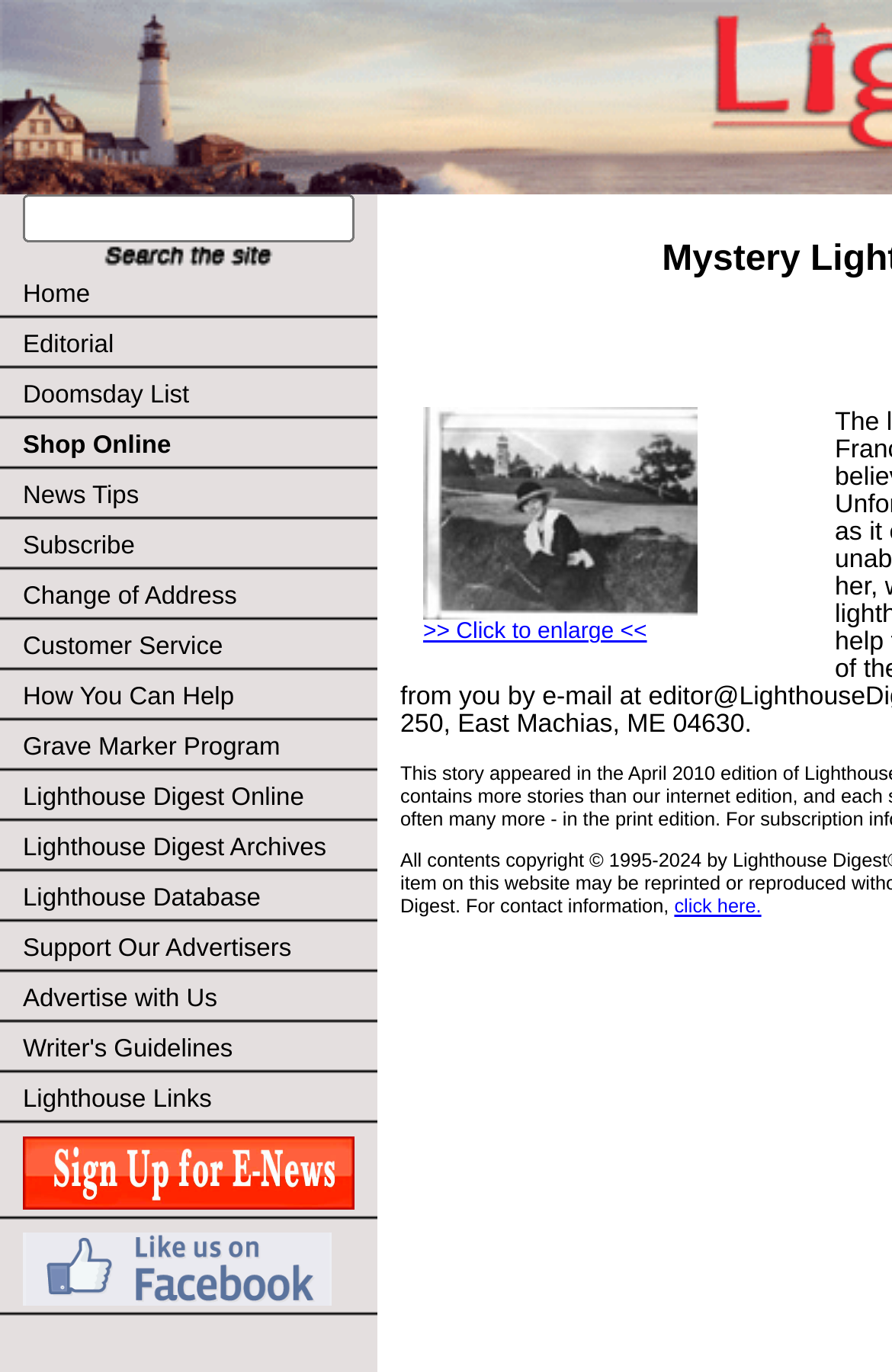How many links are available in the main menu?
Using the image provided, answer with just one word or phrase.

18